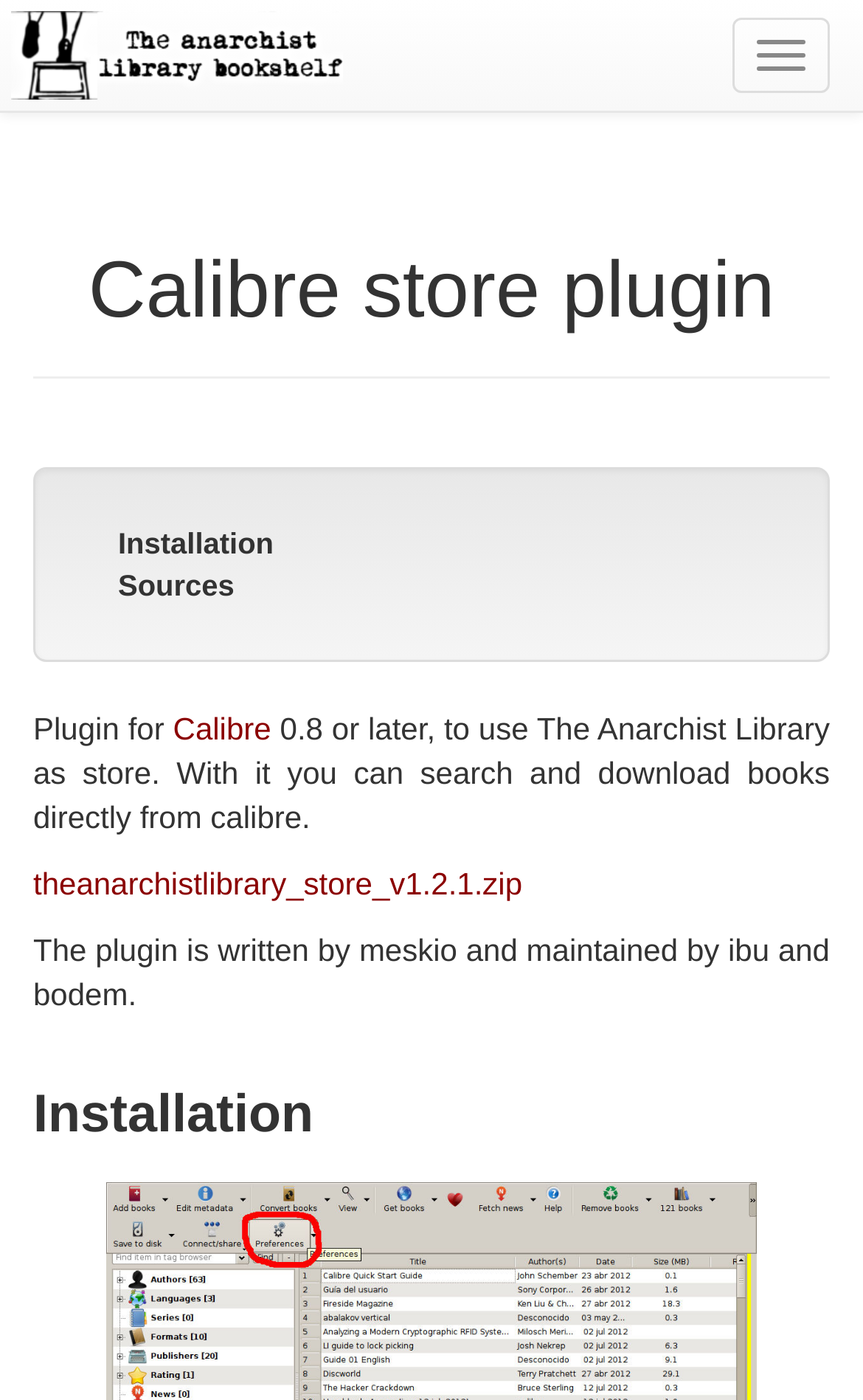What is the version of the plugin?
Look at the screenshot and respond with a single word or phrase.

1.2.1